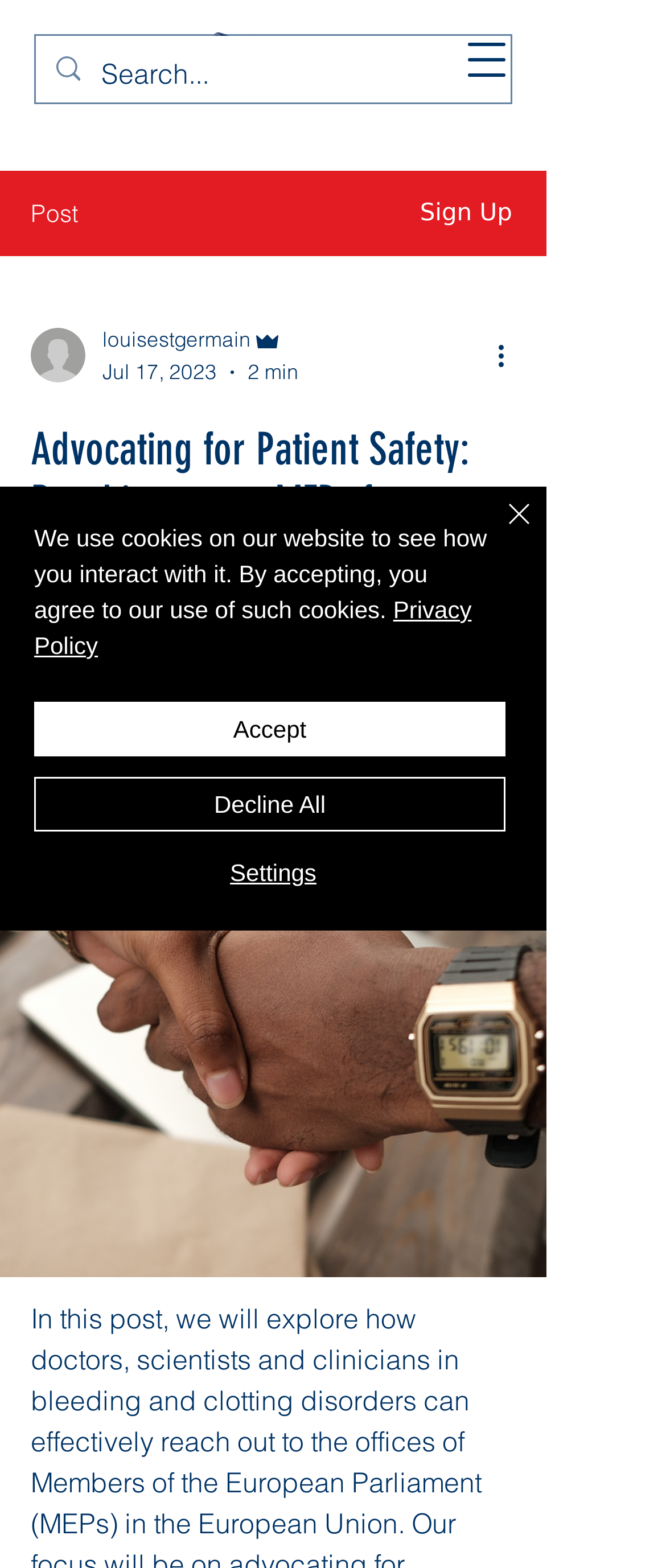Please give a short response to the question using one word or a phrase:
Who is the author of the blog post?

louisestgermain